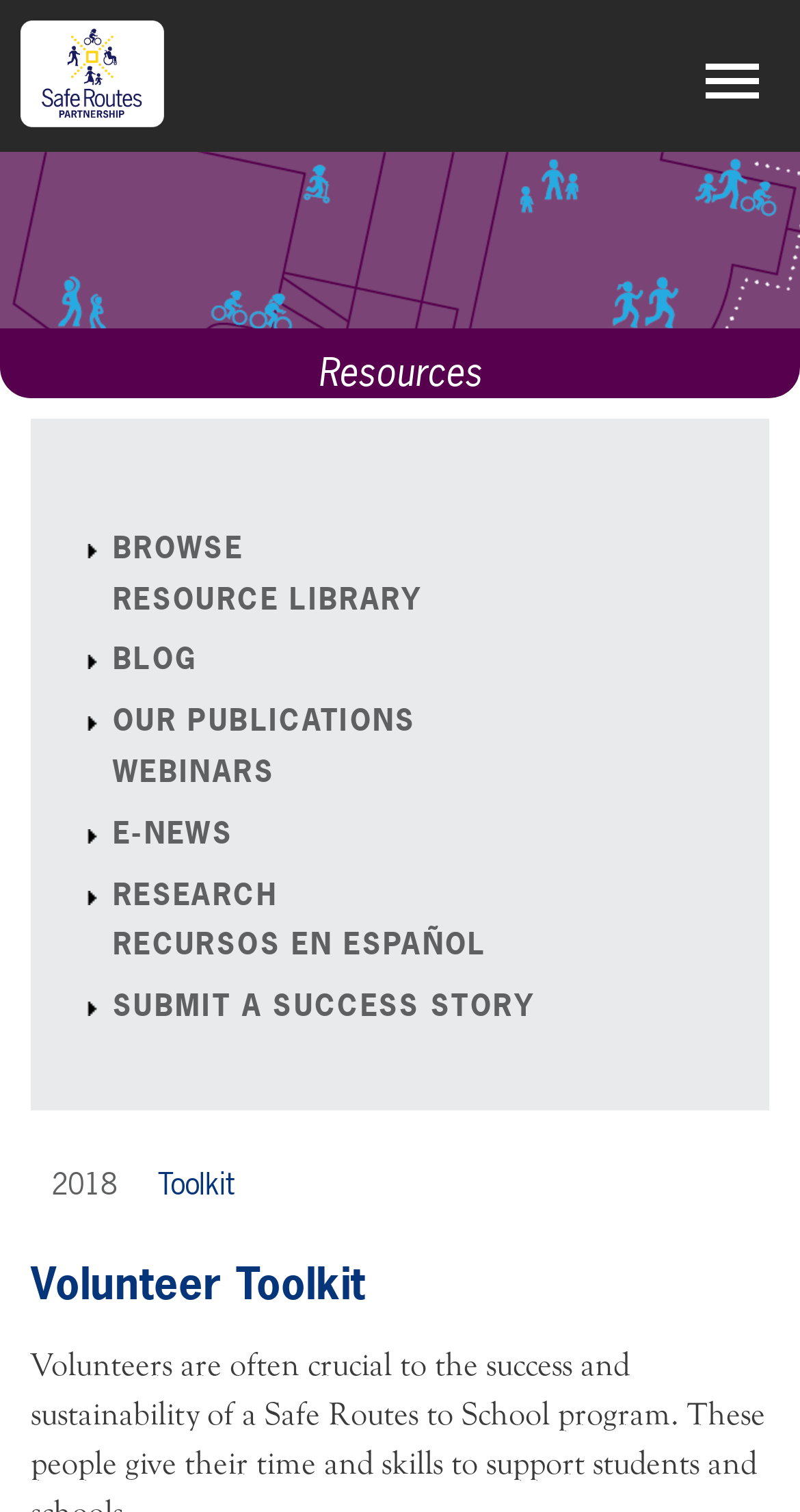Indicate the bounding box coordinates of the element that needs to be clicked to satisfy the following instruction: "Browse resources". The coordinates should be four float numbers between 0 and 1, i.e., [left, top, right, bottom].

[0.141, 0.351, 0.885, 0.385]